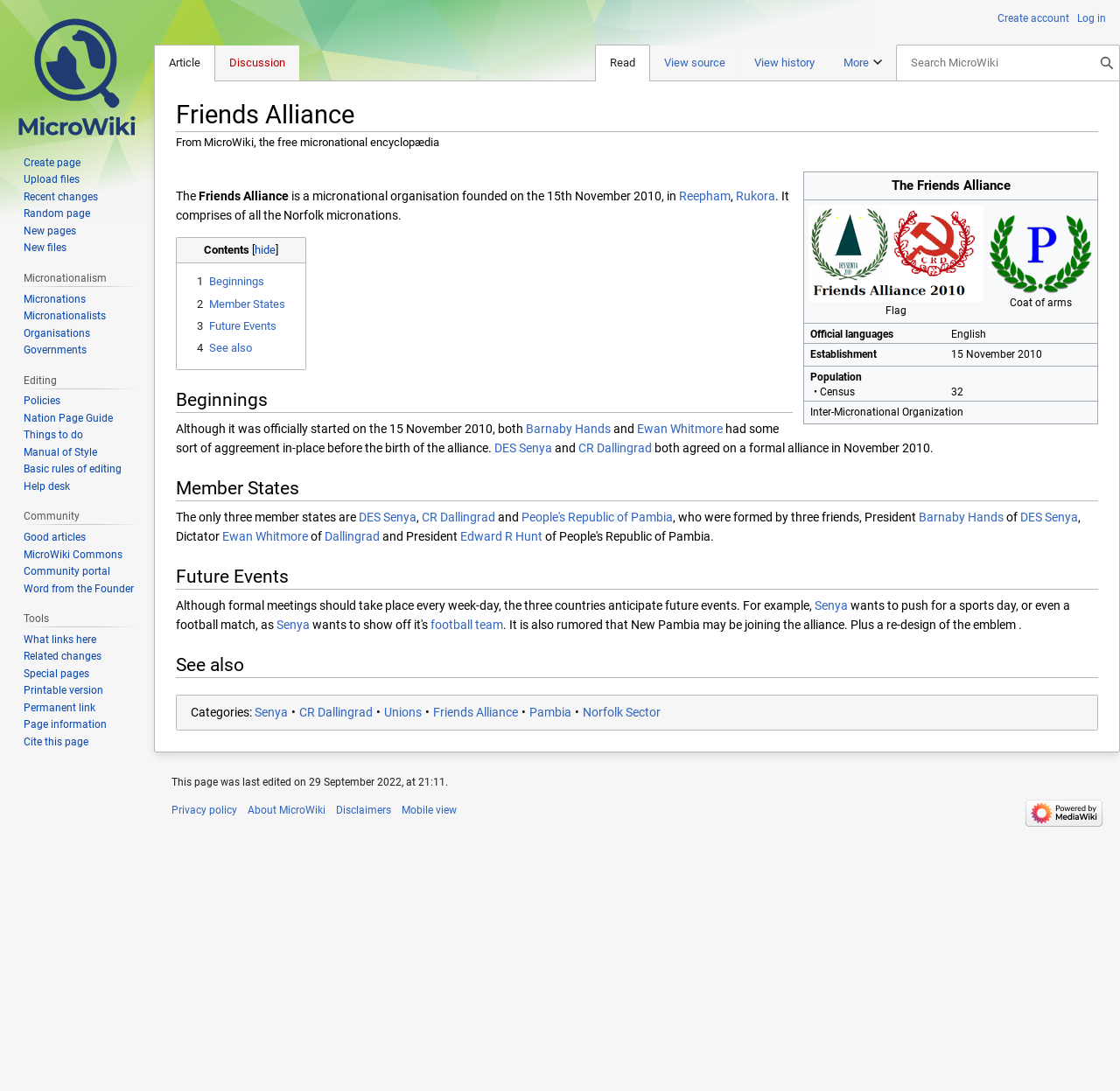Locate the bounding box of the UI element defined by this description: "People's Republic of Pambia". The coordinates should be given as four float numbers between 0 and 1, formatted as [left, top, right, bottom].

[0.466, 0.467, 0.601, 0.48]